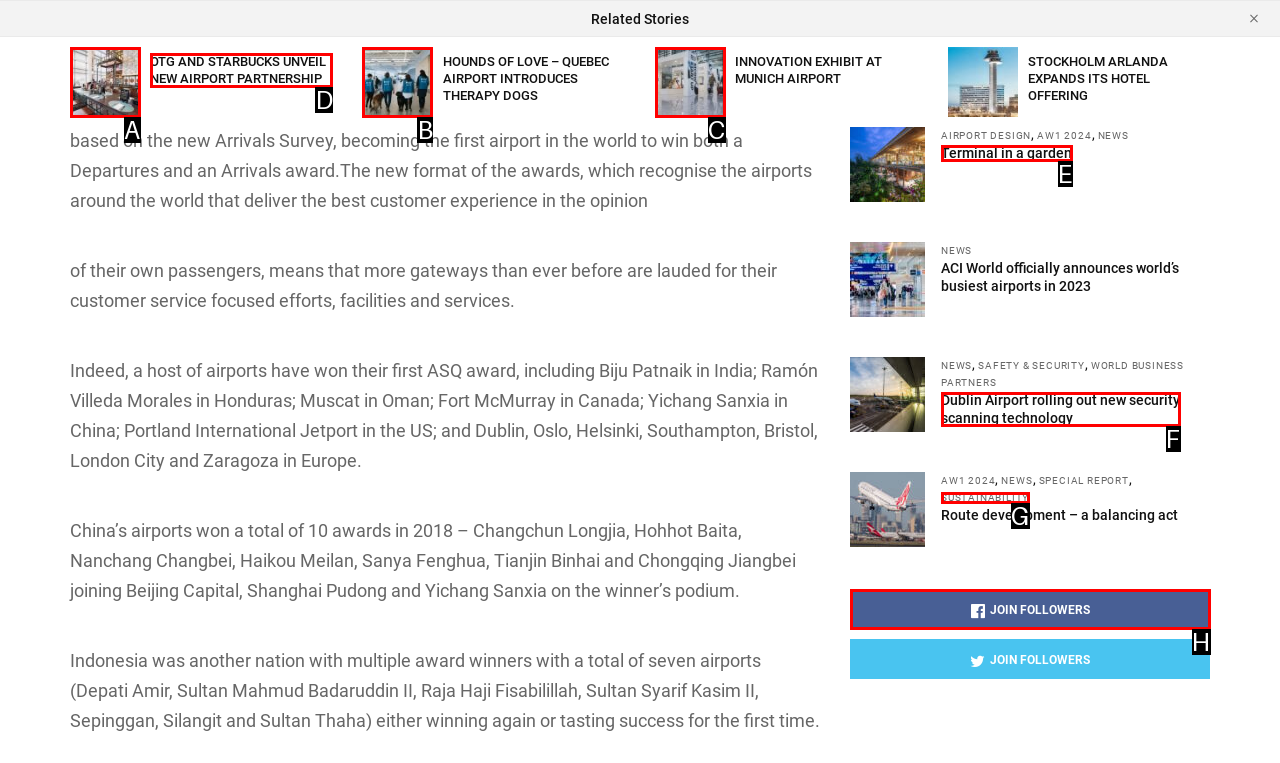With the description: Join Followers, find the option that corresponds most closely and answer with its letter directly.

H